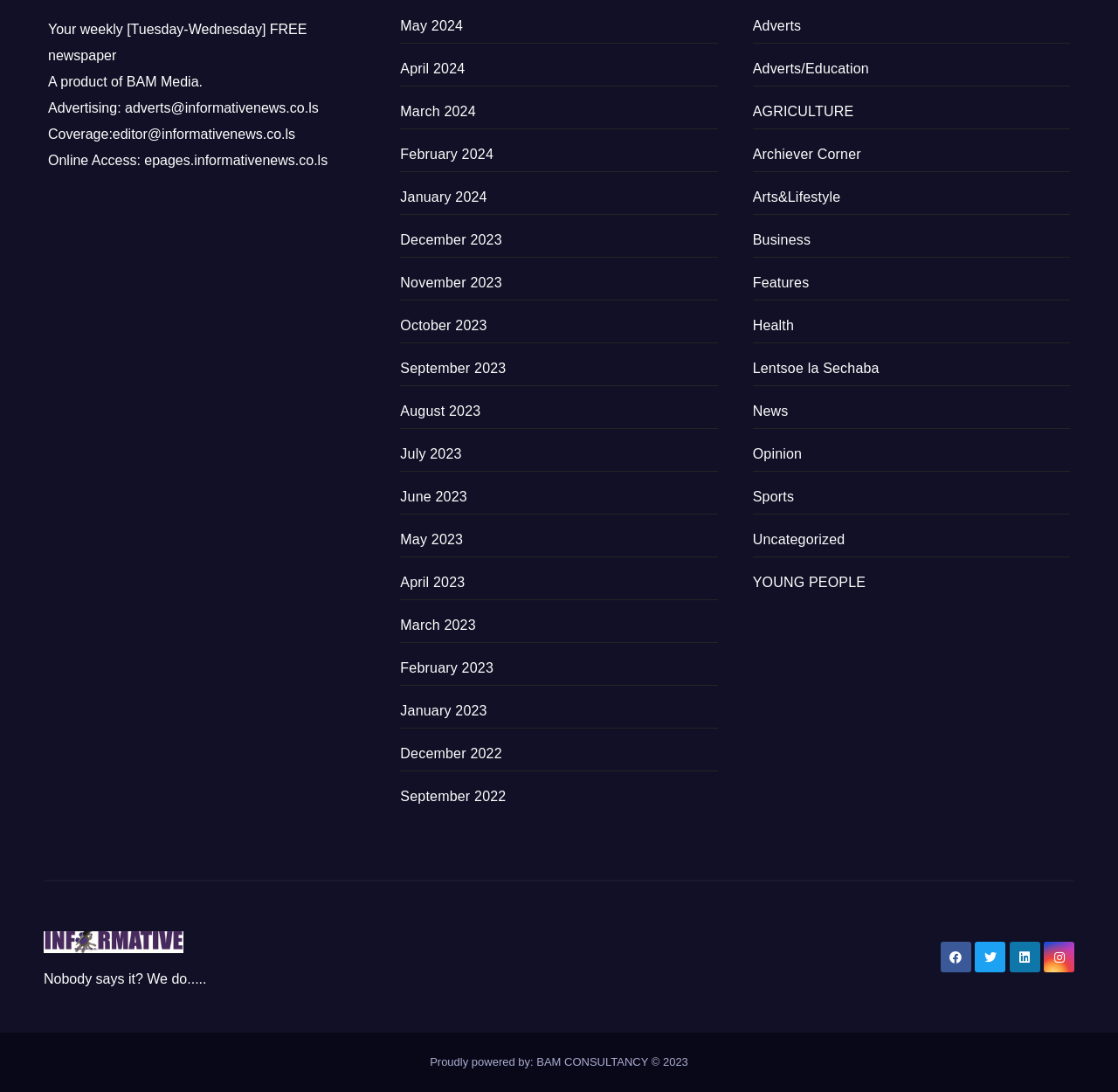Highlight the bounding box of the UI element that corresponds to this description: "Lentsoe la Sechaba".

[0.673, 0.292, 0.71, 0.305]